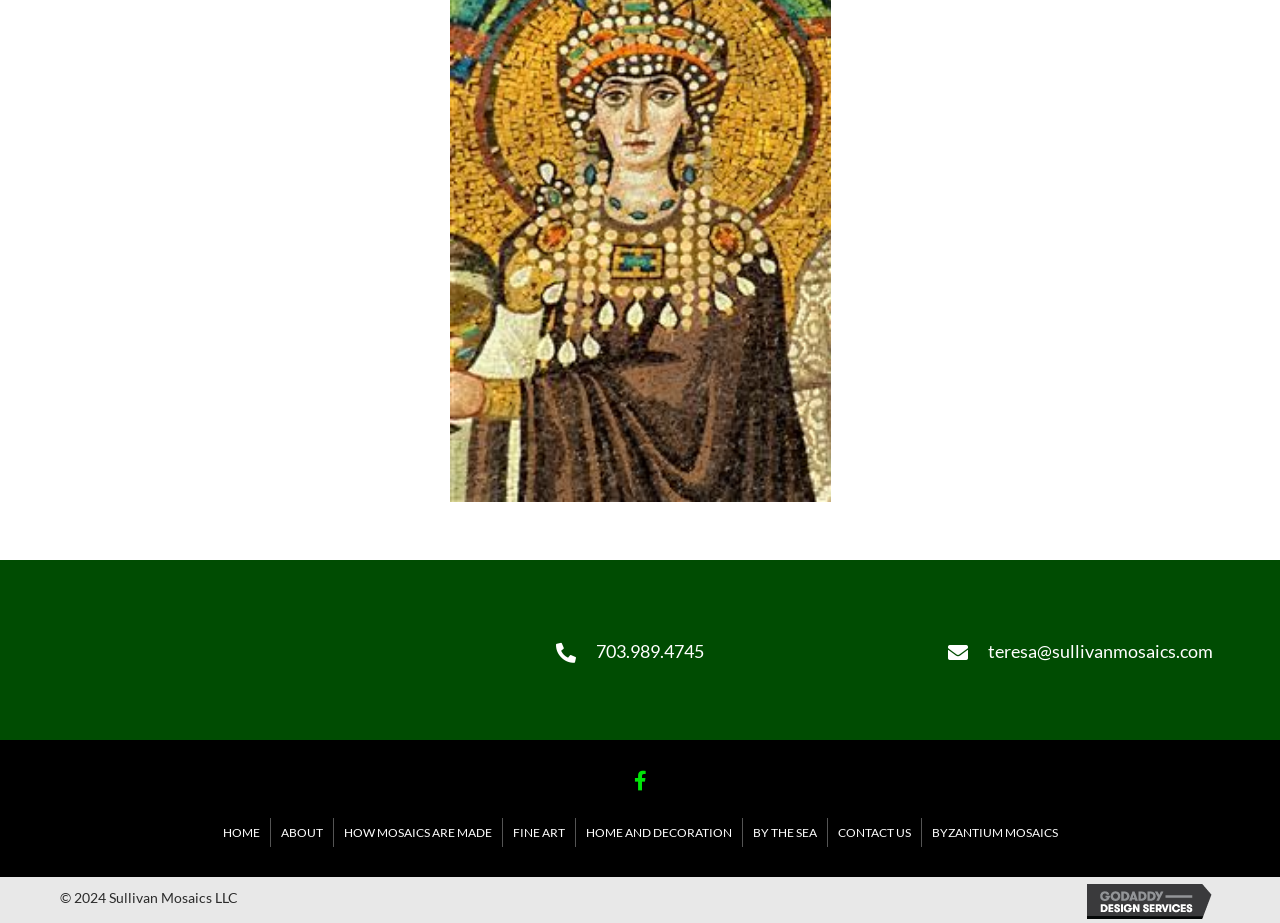What is the company name mentioned in the copyright text?
Refer to the screenshot and answer in one word or phrase.

Sullivan Mosaics LLC